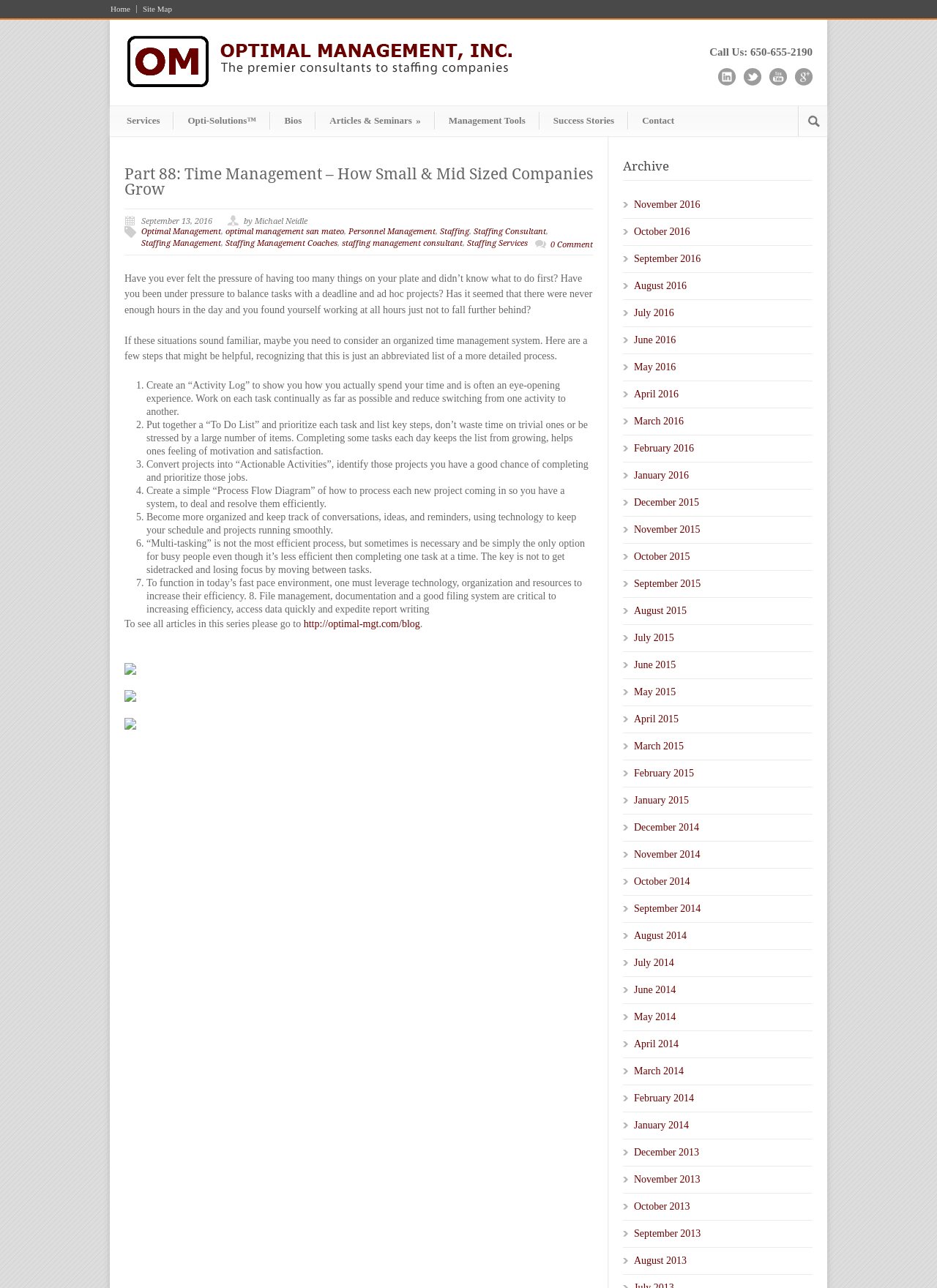Pinpoint the bounding box coordinates of the area that must be clicked to complete this instruction: "learn about Energy Security".

None